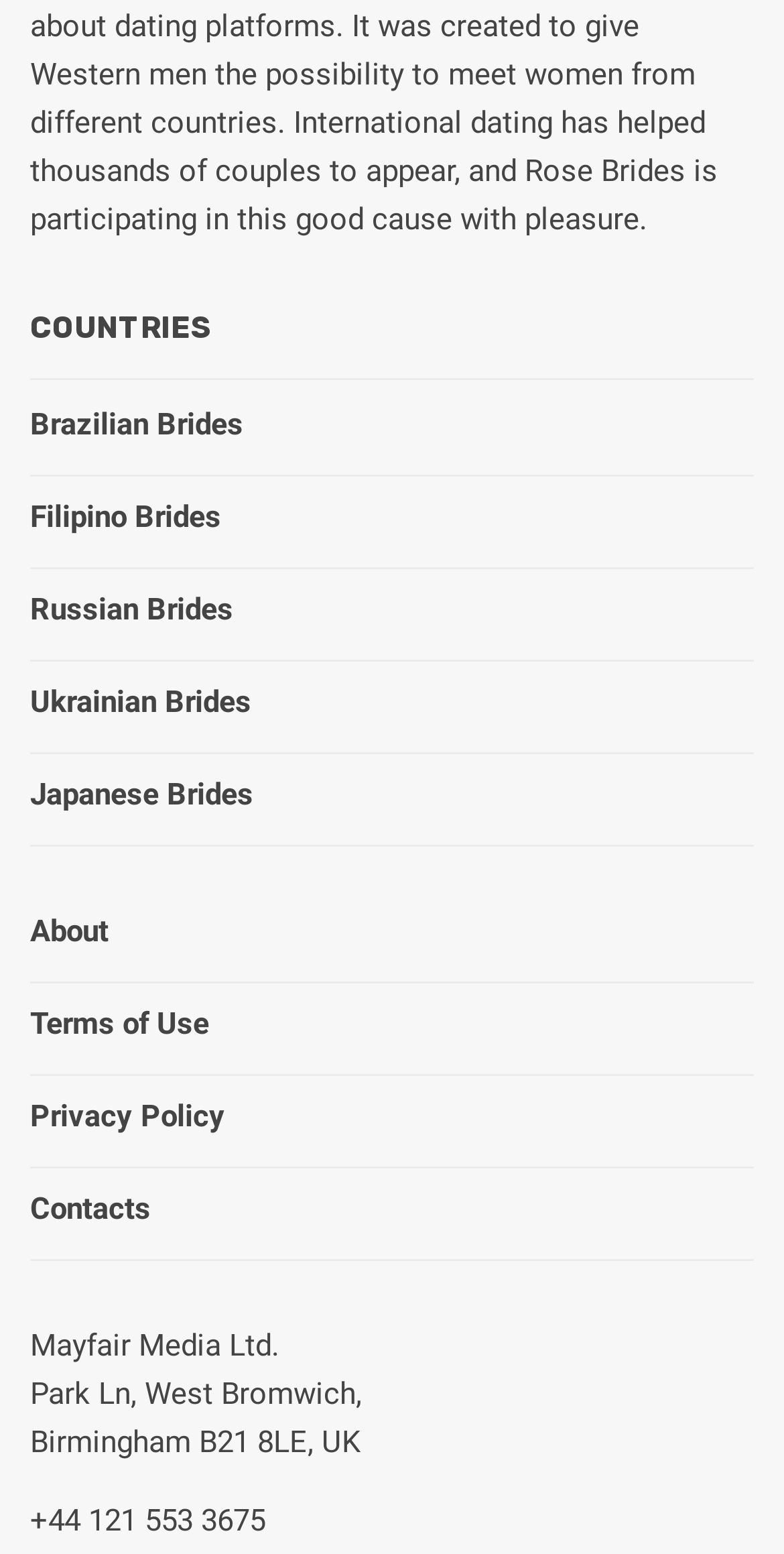What is the first country listed?
Answer briefly with a single word or phrase based on the image.

Brazilian Brides